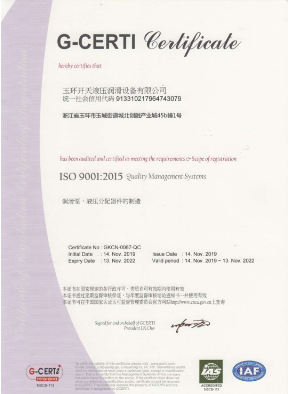Generate a comprehensive description of the image.

This image features the G-CERTI certificate awarded to a company named "Kaitian Hydraulic Co., Ltd." The certificate highlights the organization's compliance with ISO 9001:2015 standards for quality management systems. It includes essential details such as the certification number, the issuing body, and the certificate's validity period, which extends from November 1, 2019, to November 1, 2022. The document bears official logos of certification bodies, emphasizing its authenticity and significance within the industry. This certification underscores the company's commitment to maintaining high-quality standards in its operations.